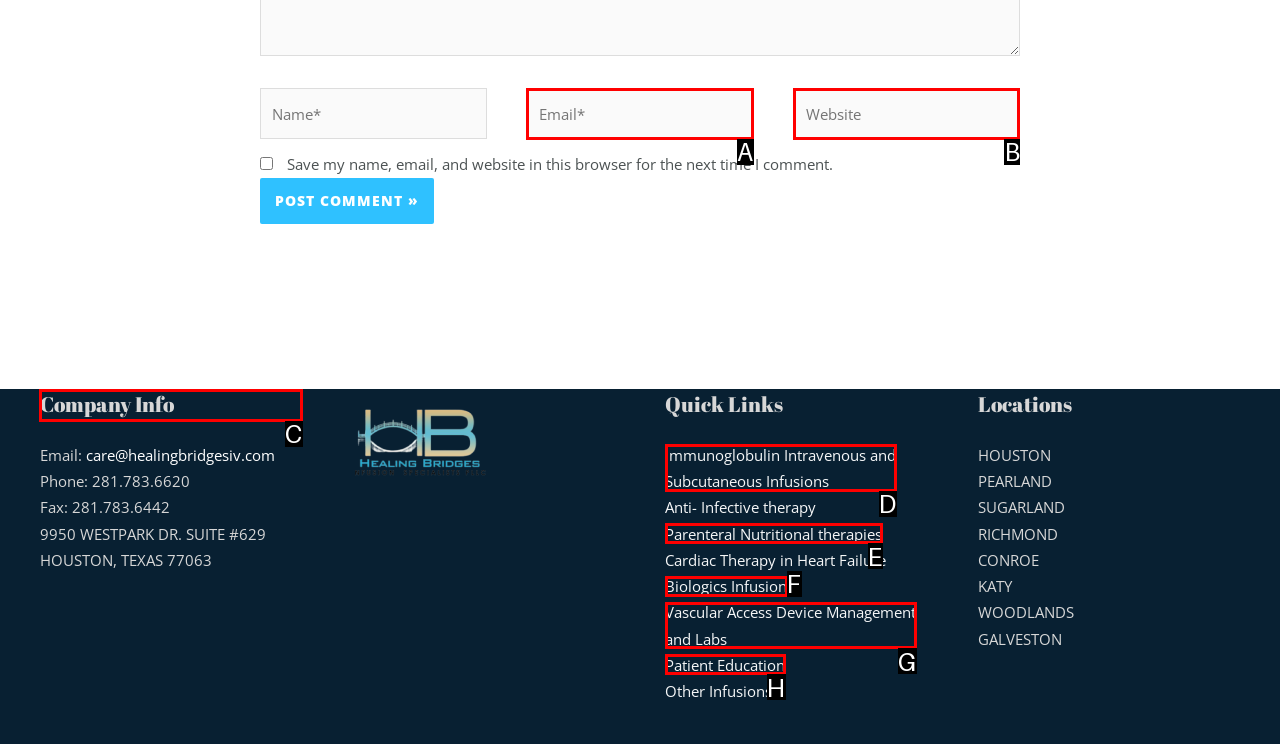Determine the letter of the UI element that will complete the task: Visit the Company Info page
Reply with the corresponding letter.

C